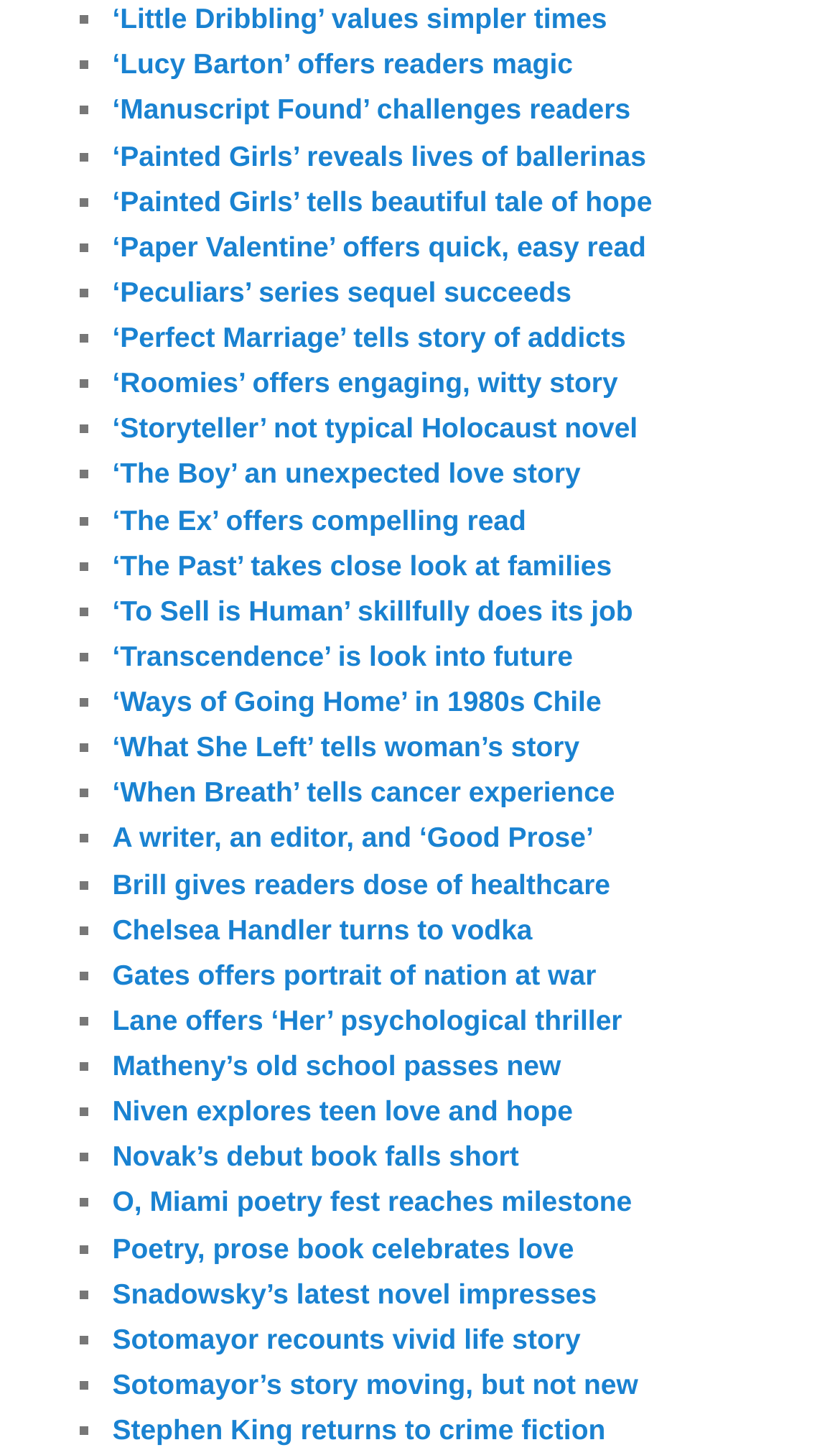Please identify the bounding box coordinates of the element that needs to be clicked to perform the following instruction: "Learn more about 'Manuscript Found'".

[0.134, 0.064, 0.751, 0.087]